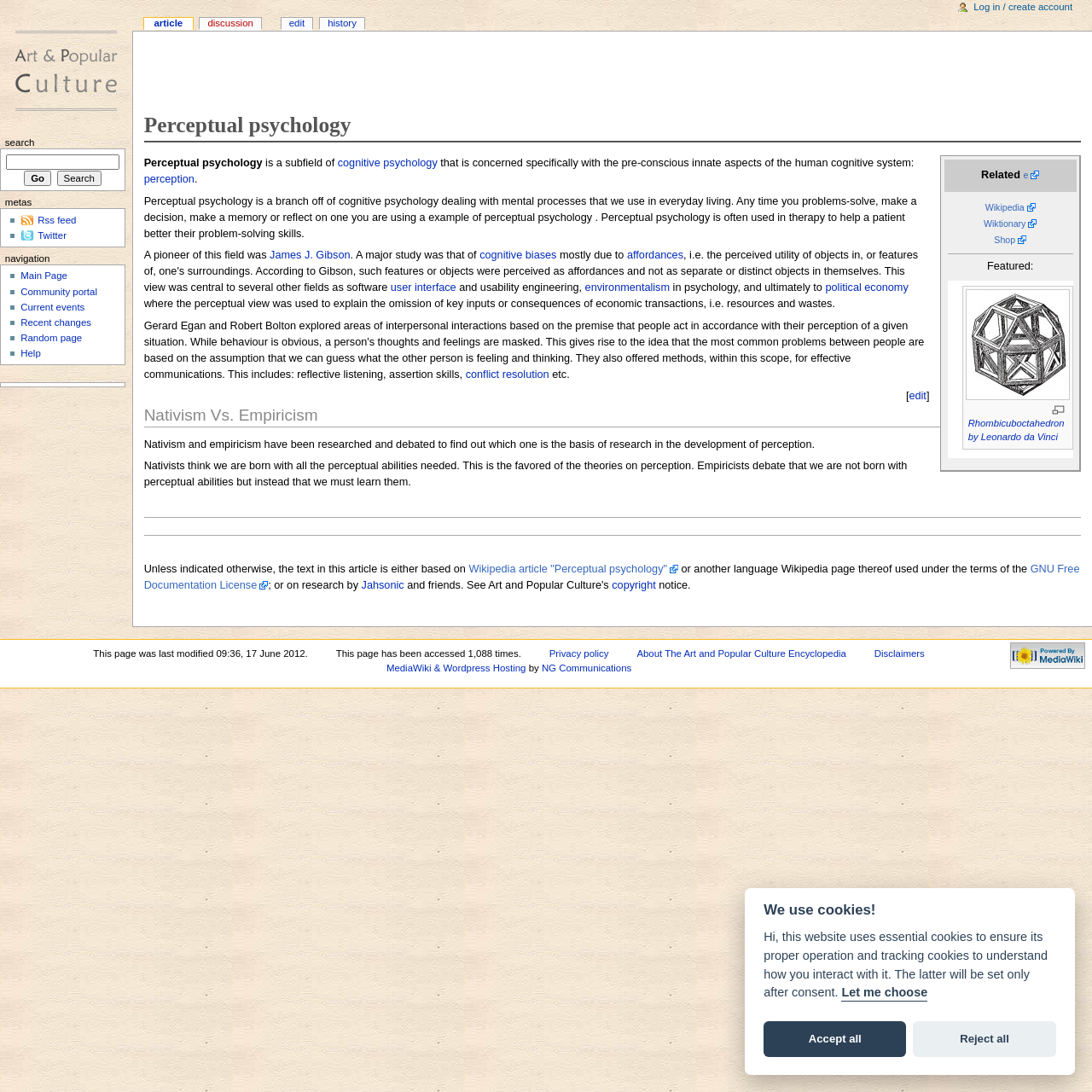Produce an elaborate caption capturing the essence of the webpage.

The webpage is about Perceptual Psychology, a subfield of cognitive psychology. At the top, there is a heading with the title "Perceptual psychology" followed by a brief description of the field. Below this, there is a table with two rows, each containing several links to related topics such as Wikipedia, Wiktionary, and Shop.

To the left of the table, there is a section of text that explains what perceptual psychology is, its relation to cognitive psychology, and its applications in everyday life. This section also mentions a pioneer in the field, James J. Gibson, and a major study on cognitive biases.

Below this section, there are several links to related topics such as affordances, user interface, usability engineering, environmentalism, and political economy. There is also a section on reflective listening, assertion skills, and conflict resolution.

Further down, there is a heading "Nativism Vs. Empiricism" followed by a discussion on the debate between nativists and empiricists on the basis of research in the development of perception.

At the bottom of the page, there are several links to Wikipedia articles, a GNU Free Documentation License, and a copyright notice. There are also links to edit, discuss, and view the history of the article.

On the top right, there is a search bar with a "Go" and "Search" button. Below this, there are links to the Main Page, a metas section with links to RSS feed and Twitter, and a navigation section with links to the Main Page, Community portal, and other related topics.

There are also several images on the page, including one of a Rhombicuboctahedron by Leonardo da Vinci.